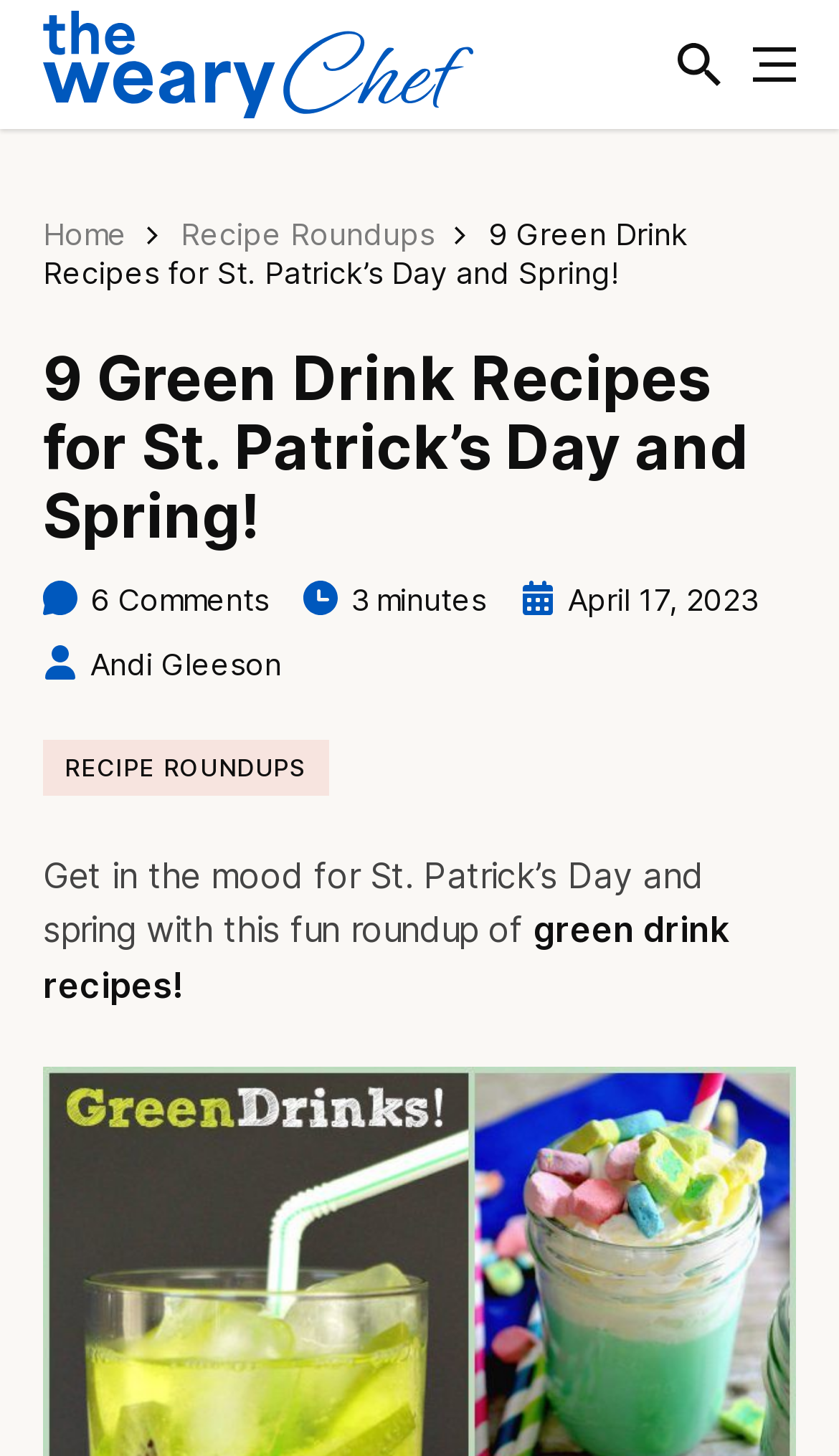Using the given element description, provide the bounding box coordinates (top-left x, top-left y, bottom-right x, bottom-right y) for the corresponding UI element in the screenshot: Home

[0.051, 0.148, 0.151, 0.173]